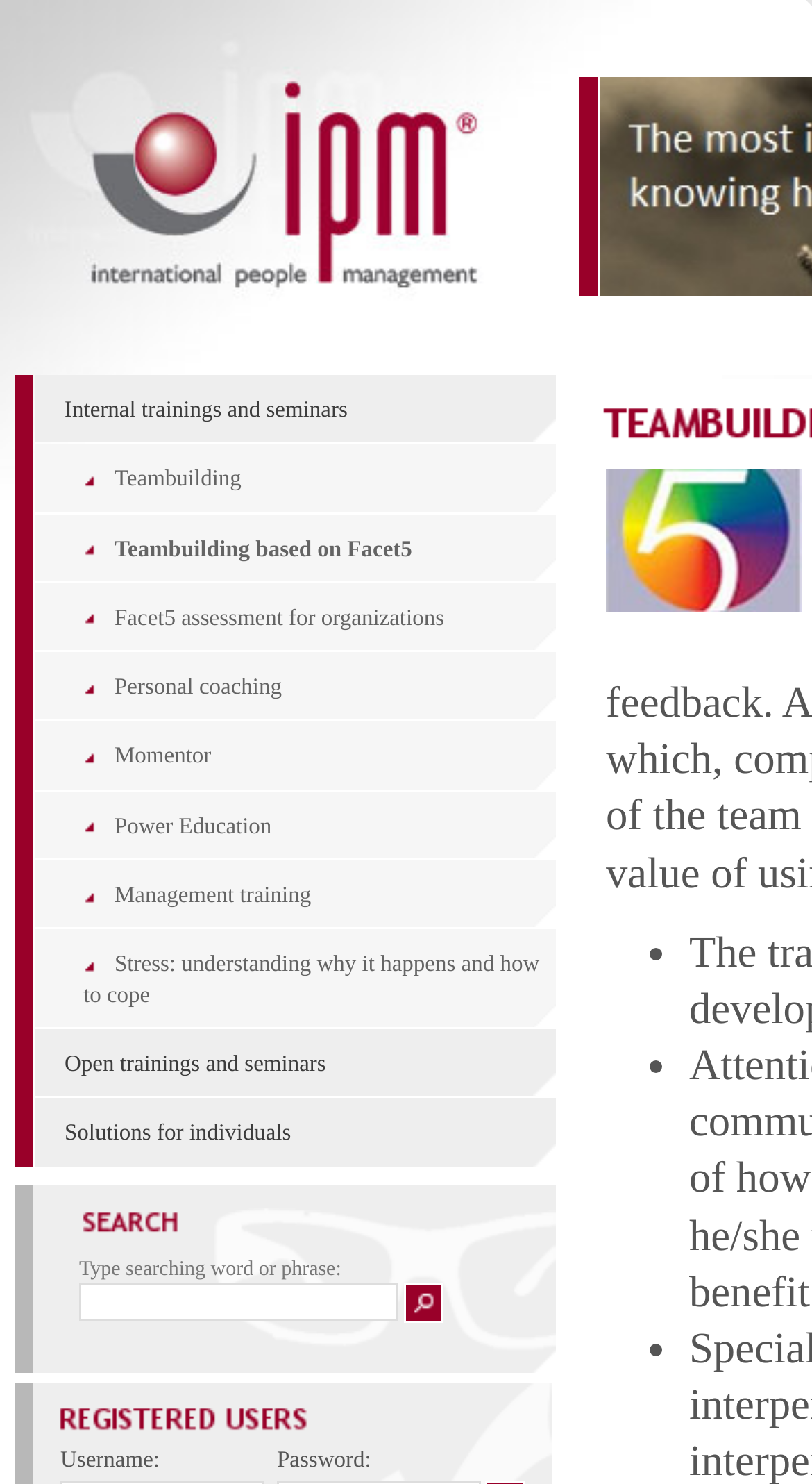Deliver a detailed narrative of the webpage's visual and textual elements.

This webpage appears to be a training and seminar portal for a company called IPM - International People Management. At the top, there is a navigation menu with several links, including "Internal trainings and seminars", "Teambuilding", "Teambuilding based on Facet5", and others. These links are arranged horizontally, with "Internal trainings and seminars" on the left and "Teambuilding based on Facet5" on the right.

Below the navigation menu, there is a search bar with a label "Type searching word or phrase:" and a textbox to input the search query. Next to the search bar, there is a small image. 

On the right side of the page, there is a large image with a caption "Teambuilding based on Facet5 - IPM - International People Management | Trainings and seminars picture". This image takes up a significant portion of the page.

Further down, there are three bullet points, indicated by "•" markers, but the text associated with these bullet points is not provided.

At the bottom of the page, there is a login section for registered users, with fields for username and password, and a submit button.

There are a total of 11 links on the page, 4 images, 1 textbox, 1 button, and 3 list markers. The overall layout is organized, with clear sections for navigation, search, and login.